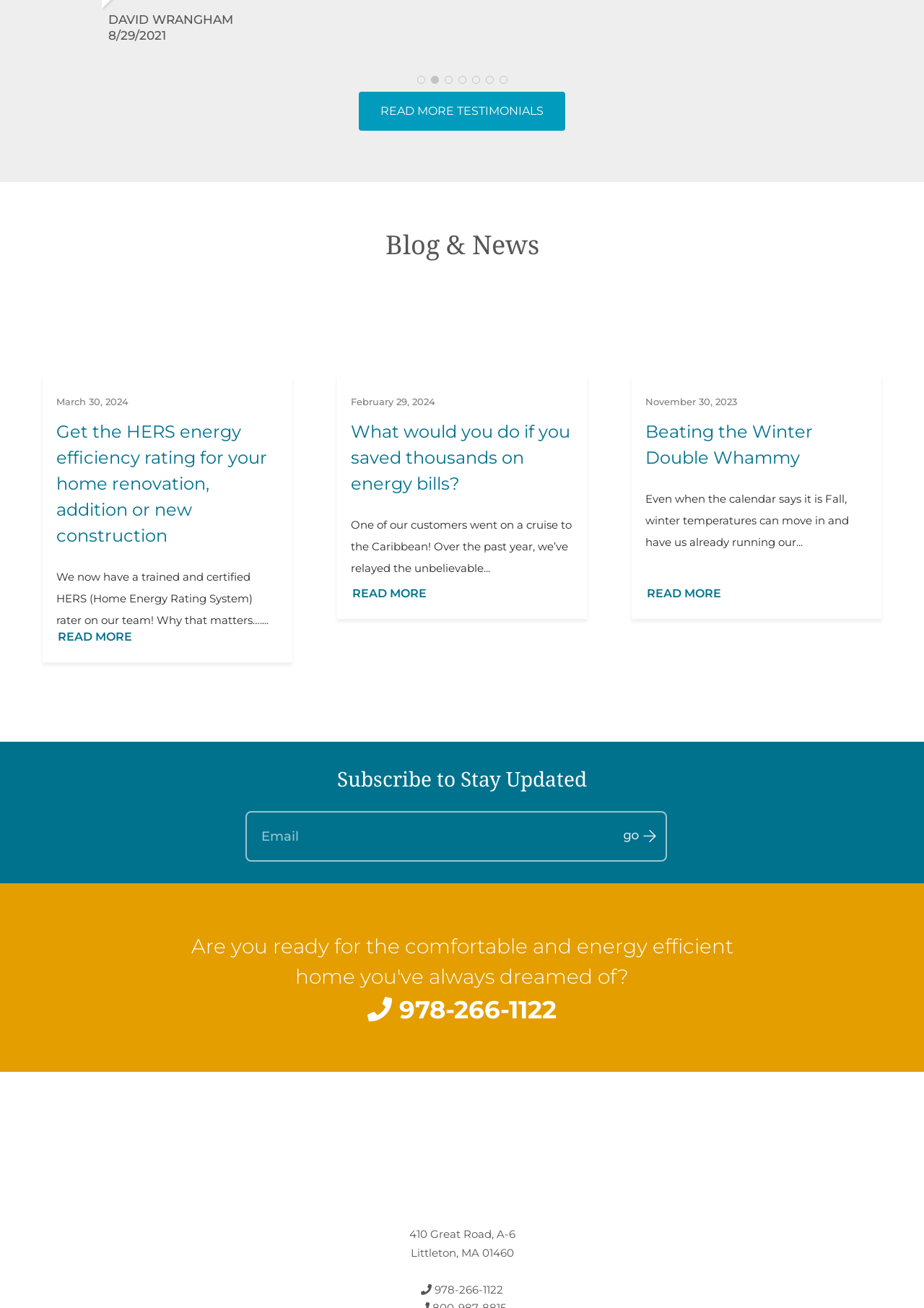What is the company's contact number?
Please answer using one word or phrase, based on the screenshot.

978-266-1122